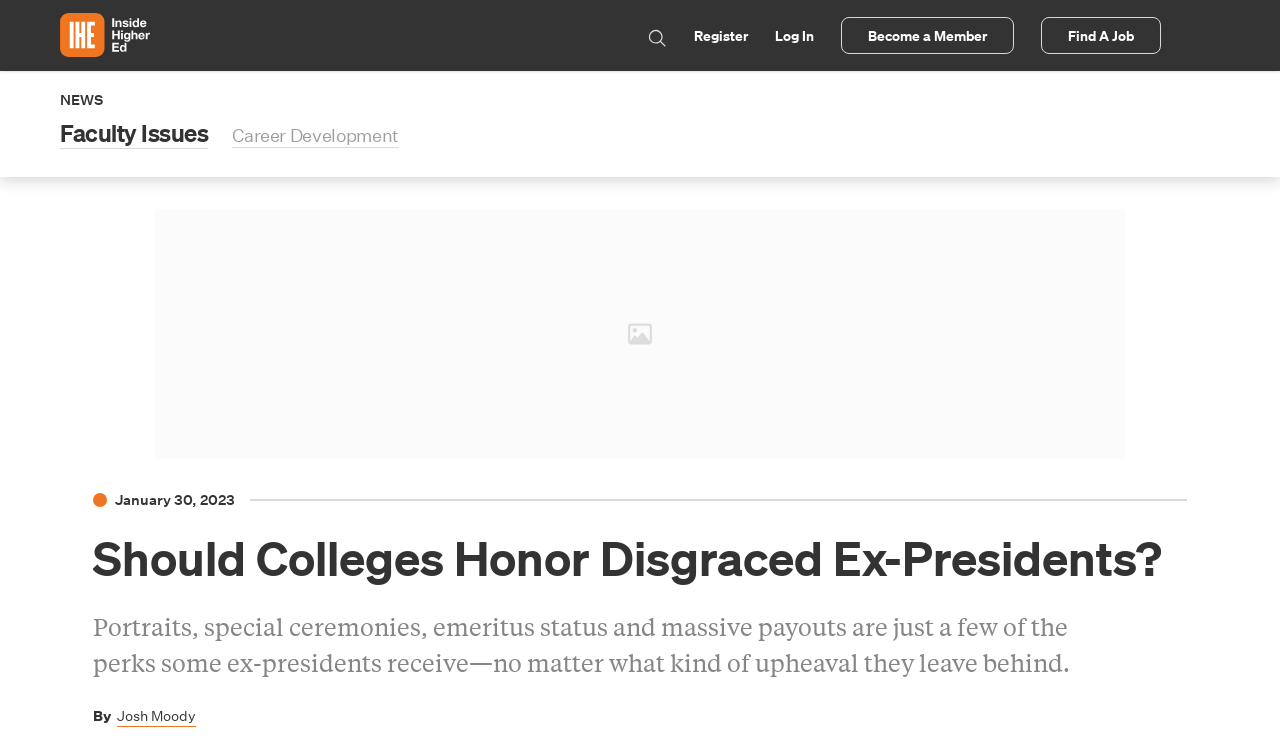What is the topic of the article?
Refer to the image and give a detailed response to the question.

I inferred the topic of the article by reading the heading element with the content 'Should Colleges Honor Disgraced Ex-Presidents?' which is located at the coordinates [0.073, 0.716, 0.927, 0.8].